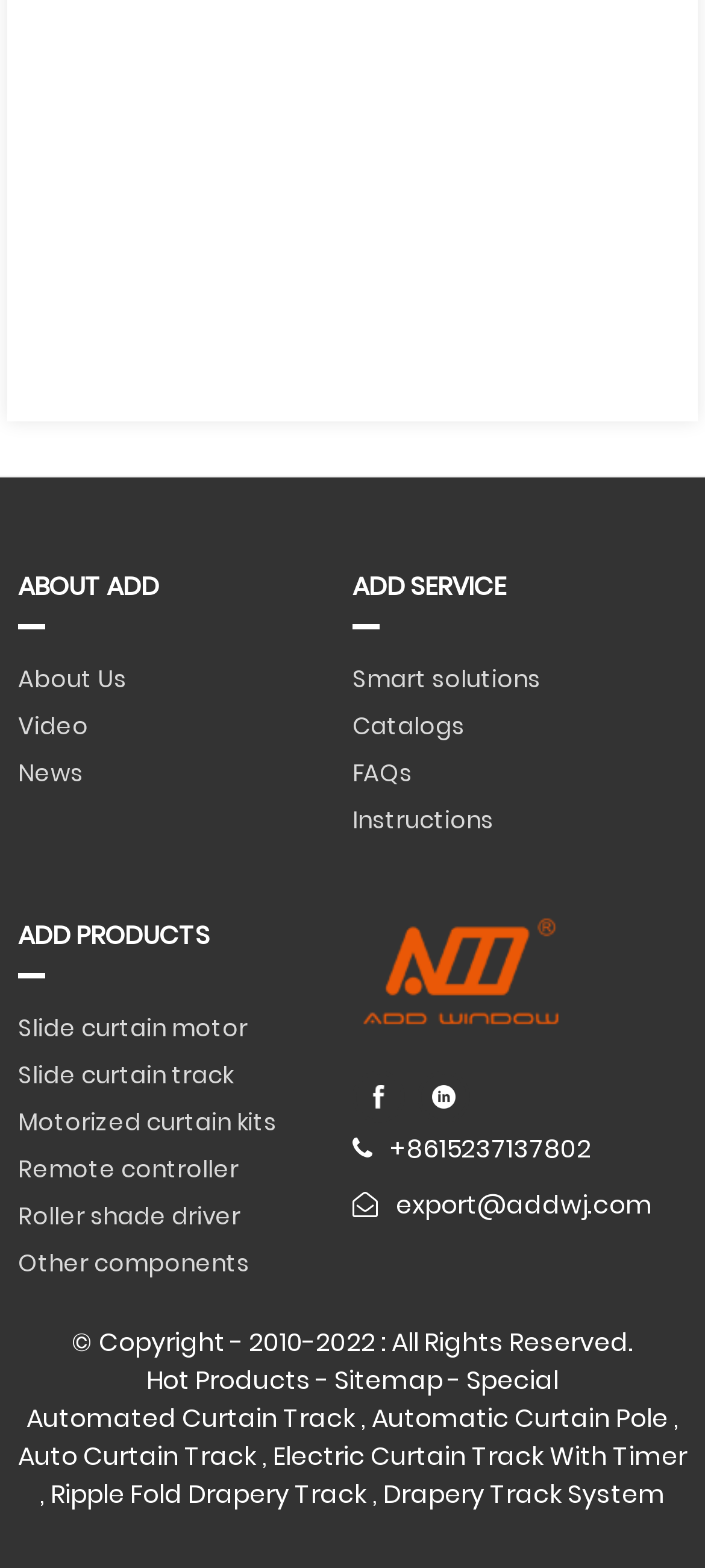Specify the bounding box coordinates of the area to click in order to follow the given instruction: "Contact via phone number +8615237137802."

[0.554, 0.721, 0.838, 0.744]